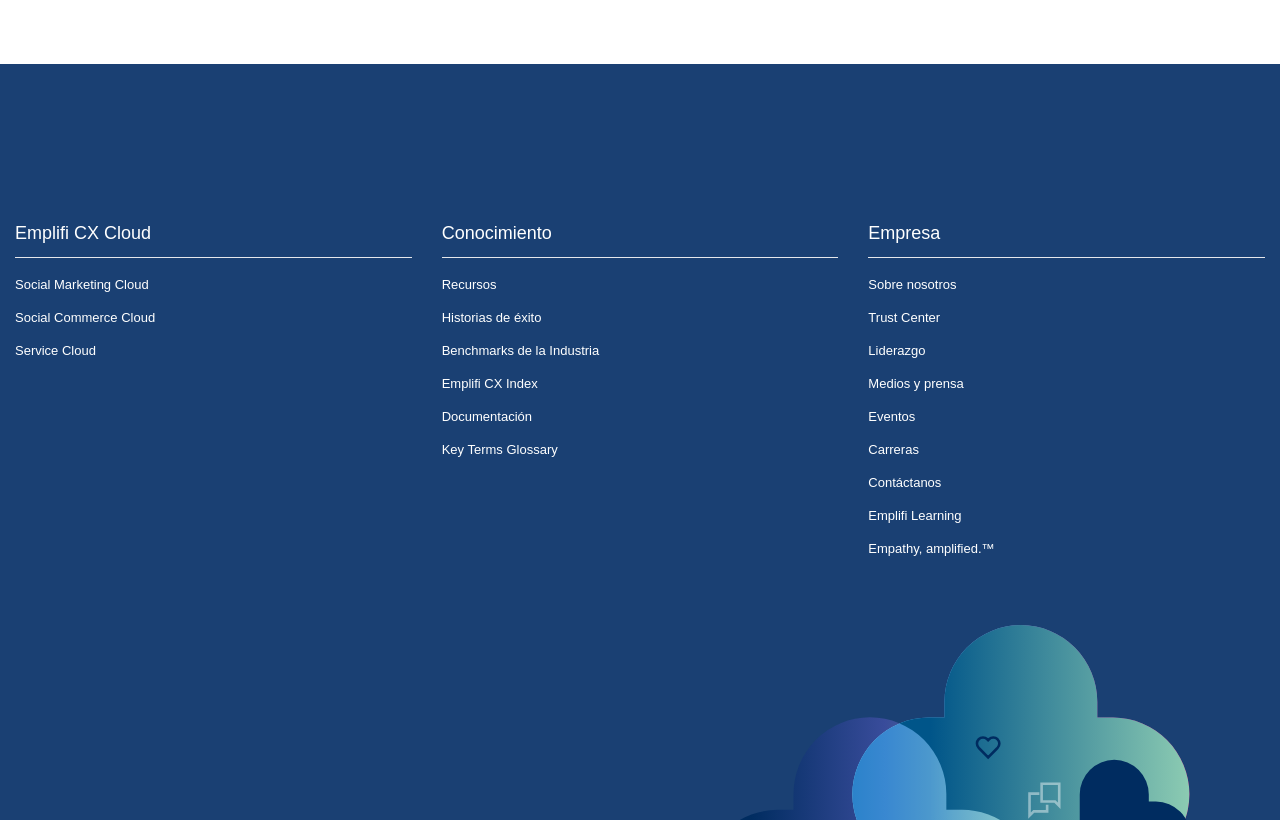Respond to the following query with just one word or a short phrase: 
How many separators are there in the top navigation?

3